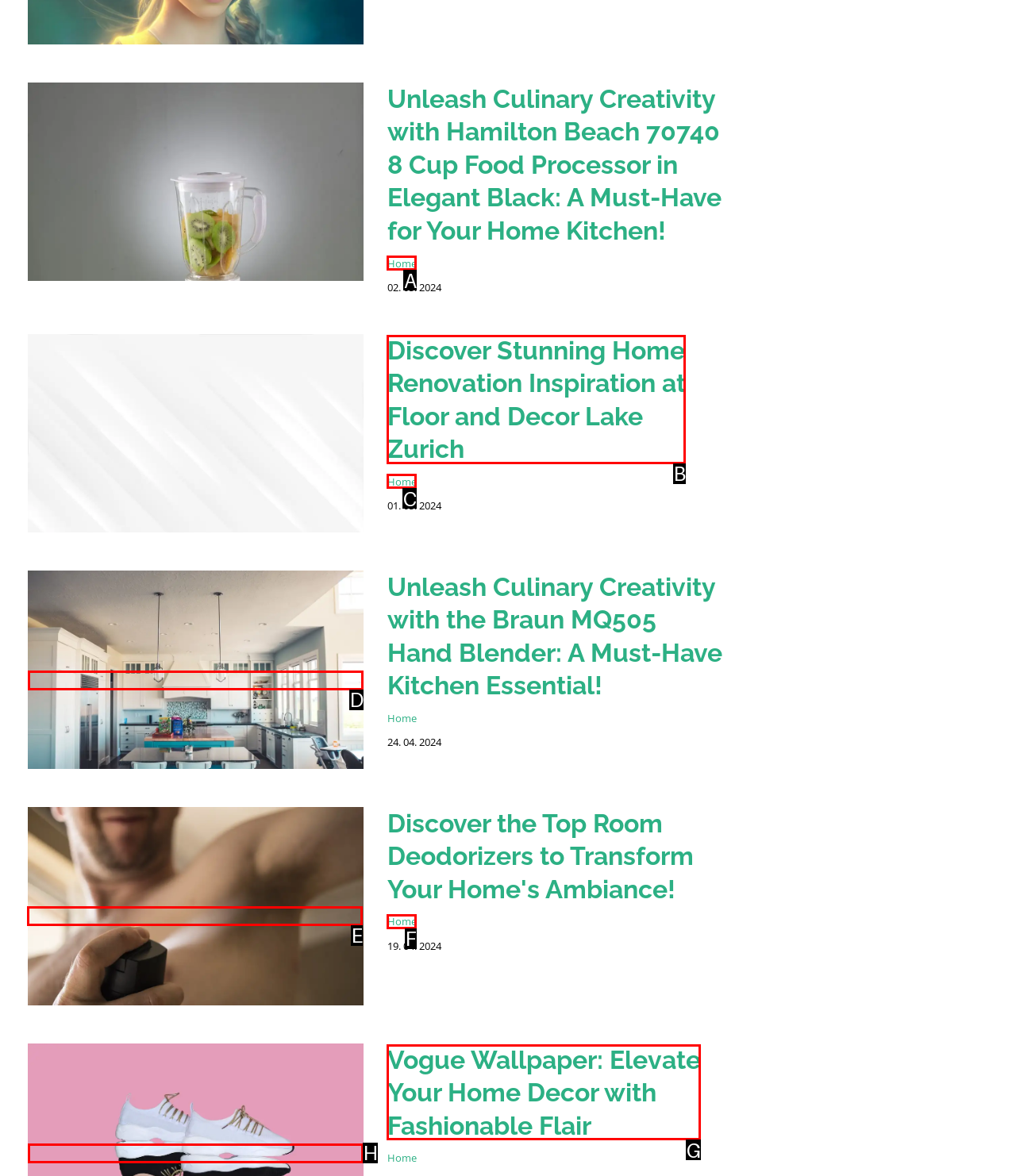Pick the HTML element that should be clicked to execute the task: Discover the best room deodorizers
Respond with the letter corresponding to the correct choice.

E